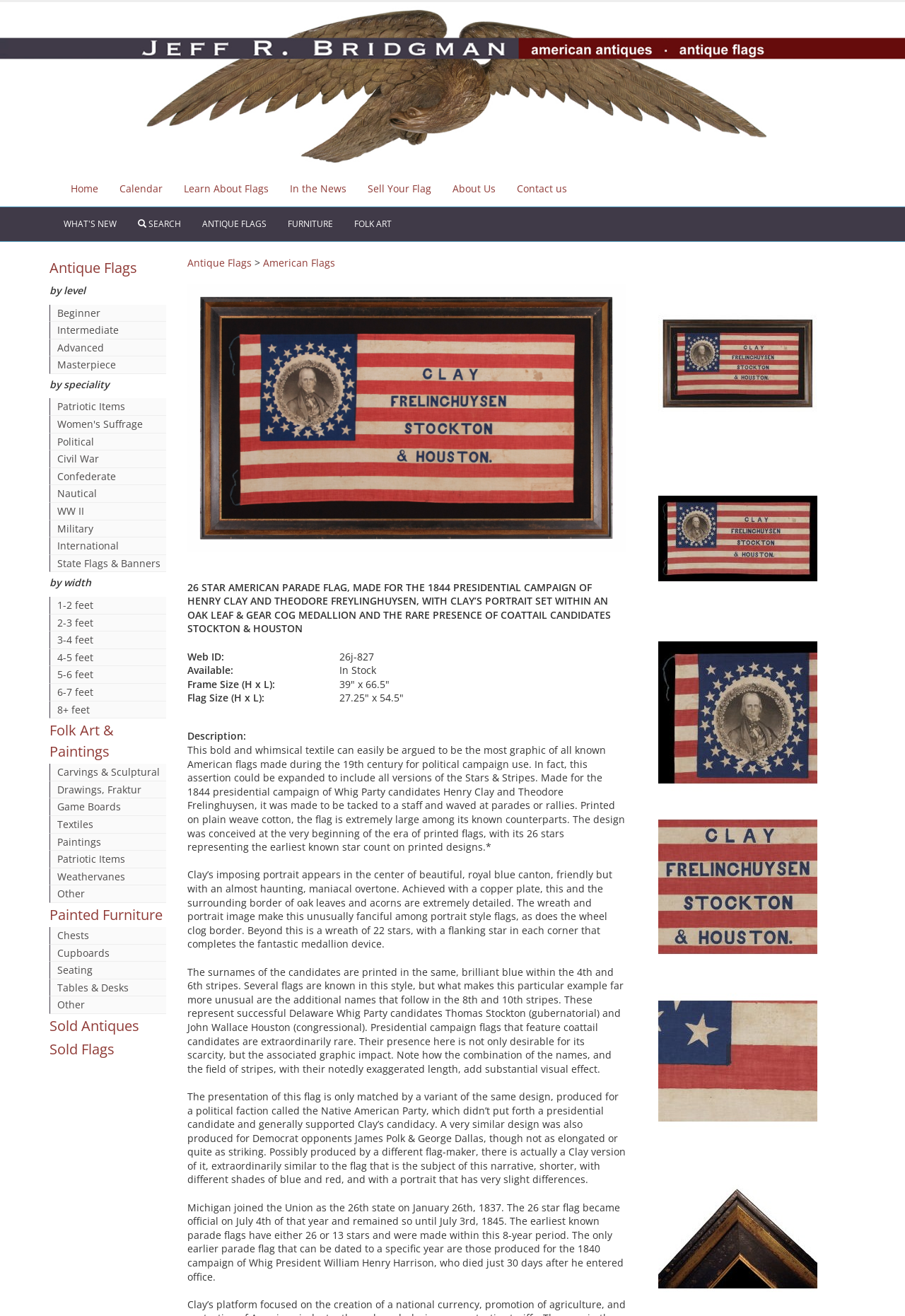Locate the bounding box coordinates of the region to be clicked to comply with the following instruction: "Search for flags". The coordinates must be four float numbers between 0 and 1, in the form [left, top, right, bottom].

[0.141, 0.157, 0.212, 0.183]